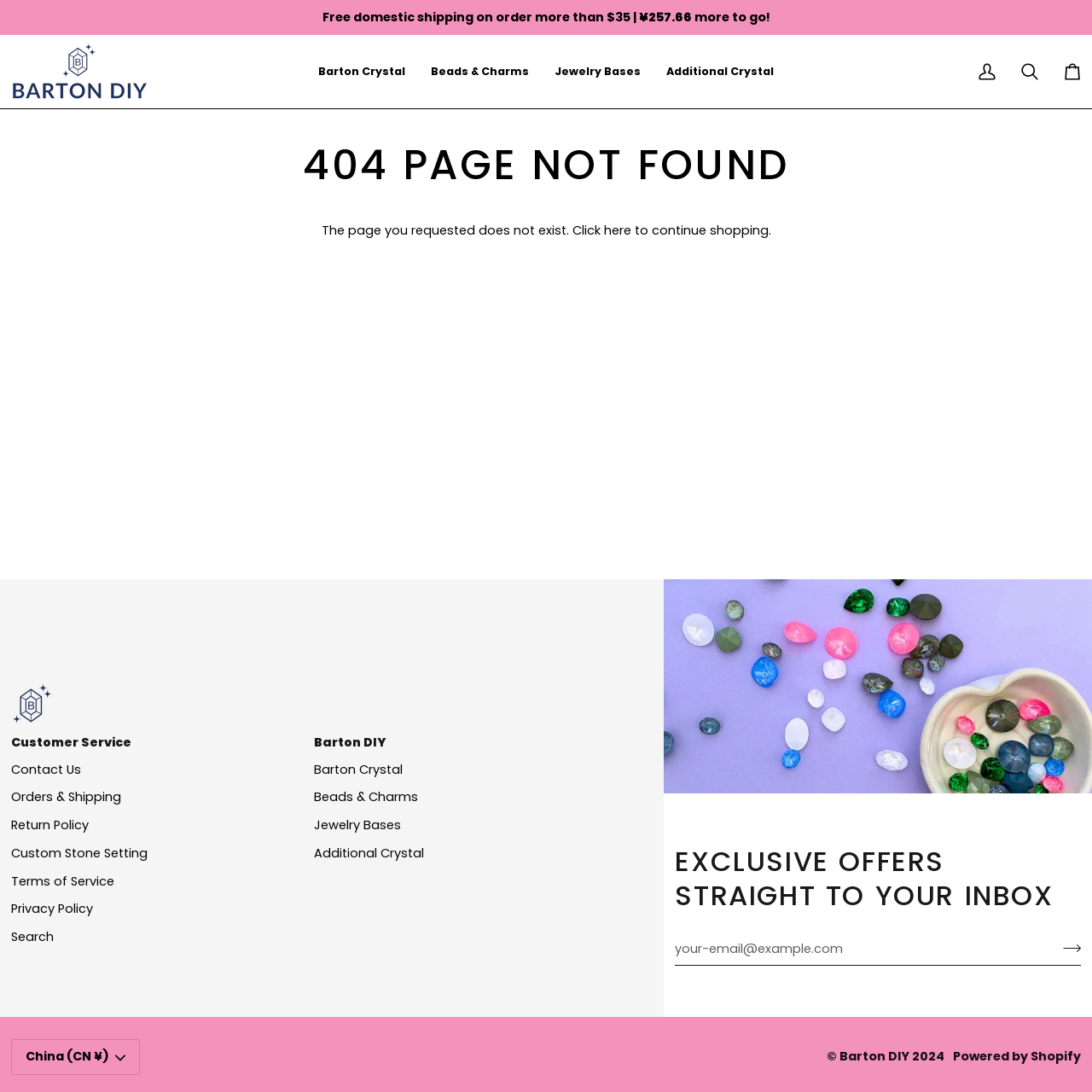Answer the question using only one word or a concise phrase: What types of products are available on this website?

Jewelry making supplies